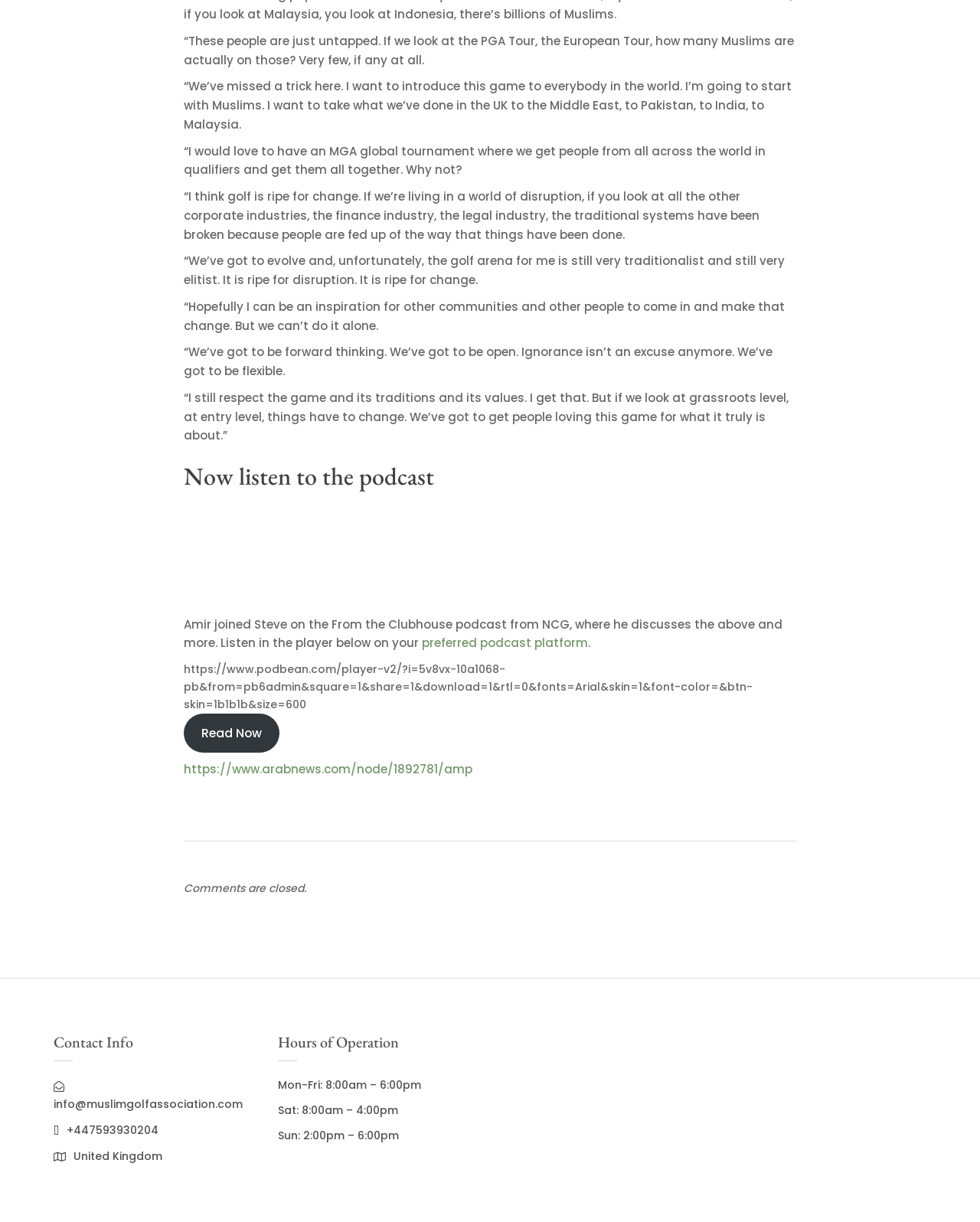What is the name of the organization?
Please give a detailed and elaborate explanation in response to the question.

The image on the webpage has the text 'Muslim Golf Association' on it, indicating that this is the name of the organization being discussed.